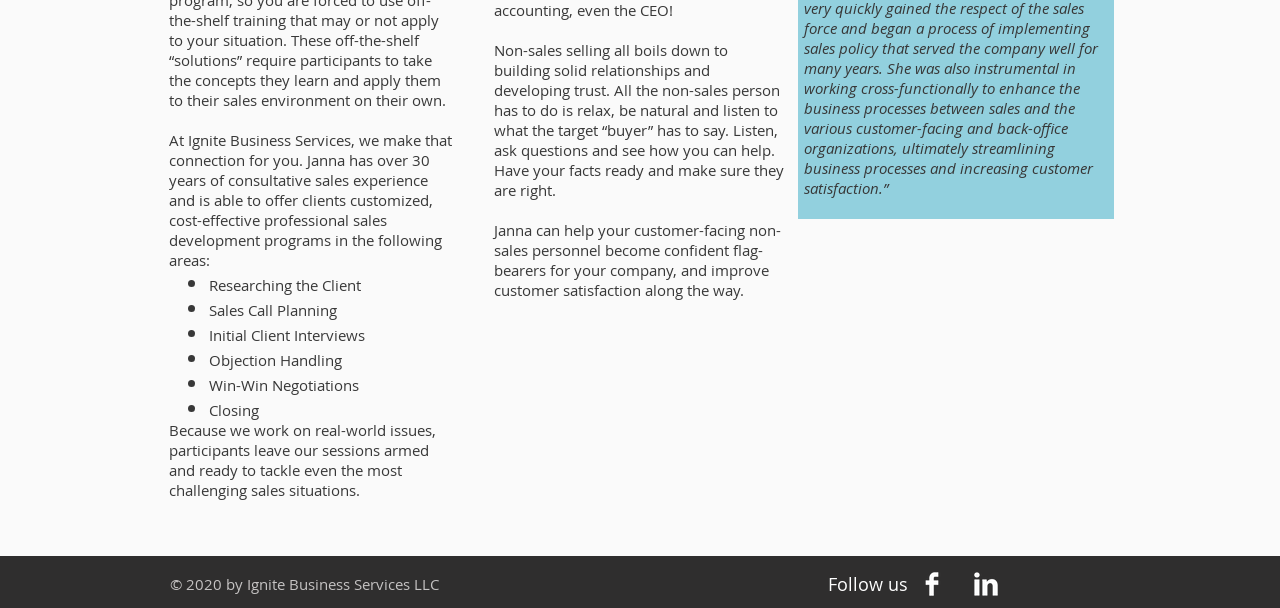Give a concise answer using one word or a phrase to the following question:
What is the benefit of Ignite Business Services' sales development programs?

Improved customer satisfaction